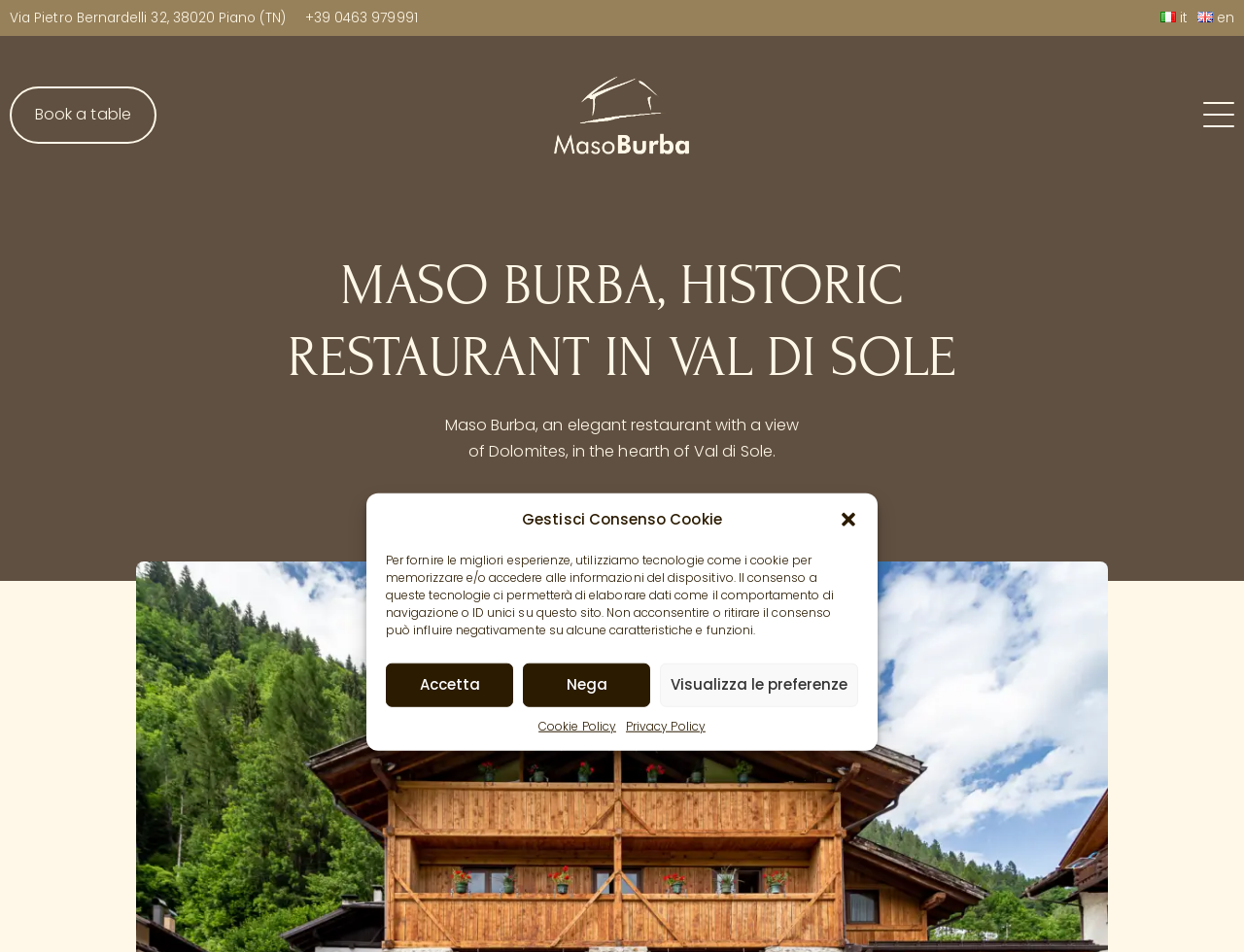Highlight the bounding box coordinates of the region I should click on to meet the following instruction: "Open the menu".

[0.967, 0.104, 0.992, 0.137]